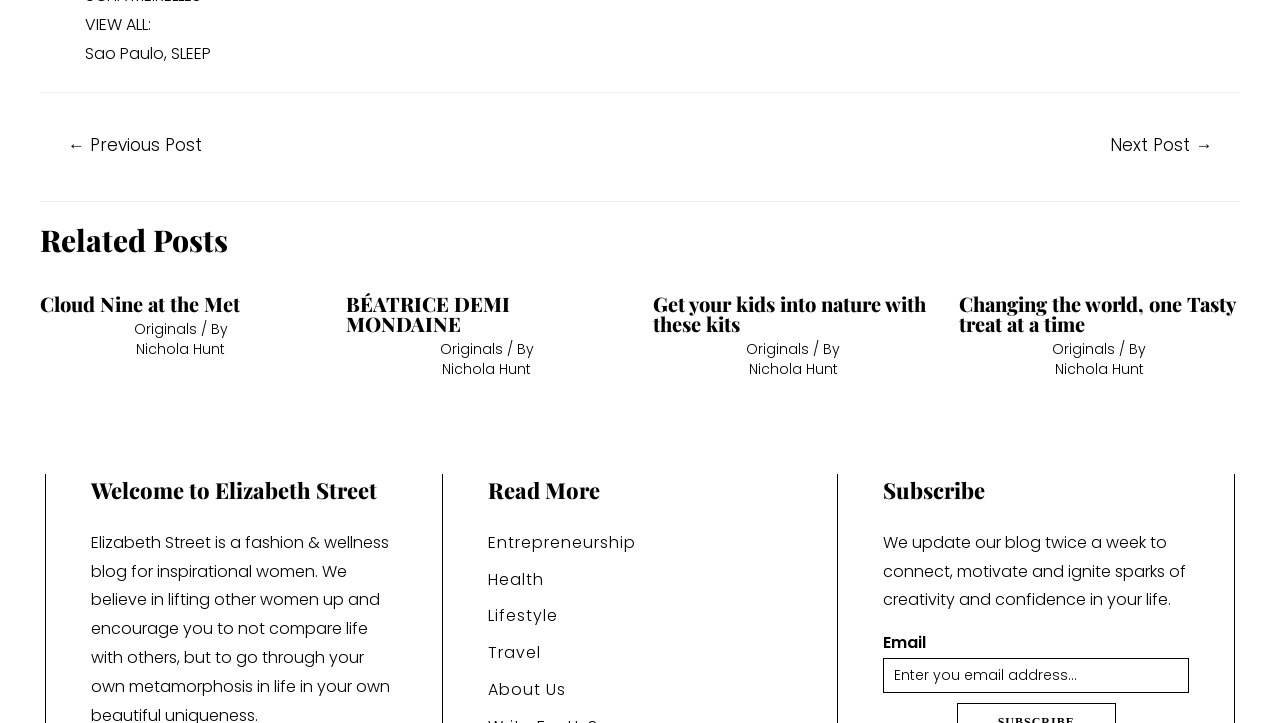Based on the provided description, "Originals", find the bounding box of the corresponding UI element in the screenshot.

[0.104, 0.441, 0.154, 0.469]